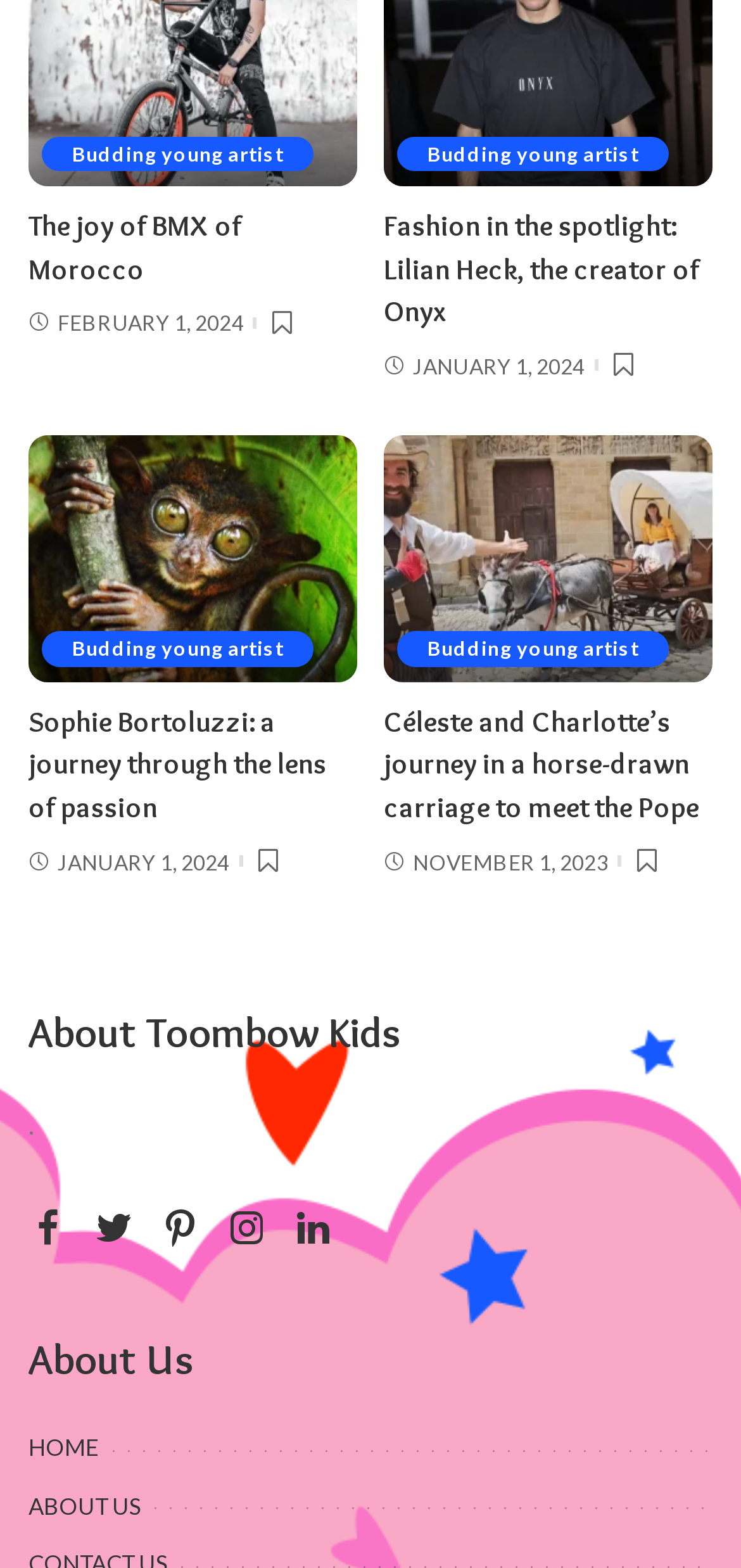How many images are there on this webpage?
Based on the image, give a concise answer in the form of a single word or short phrase.

2